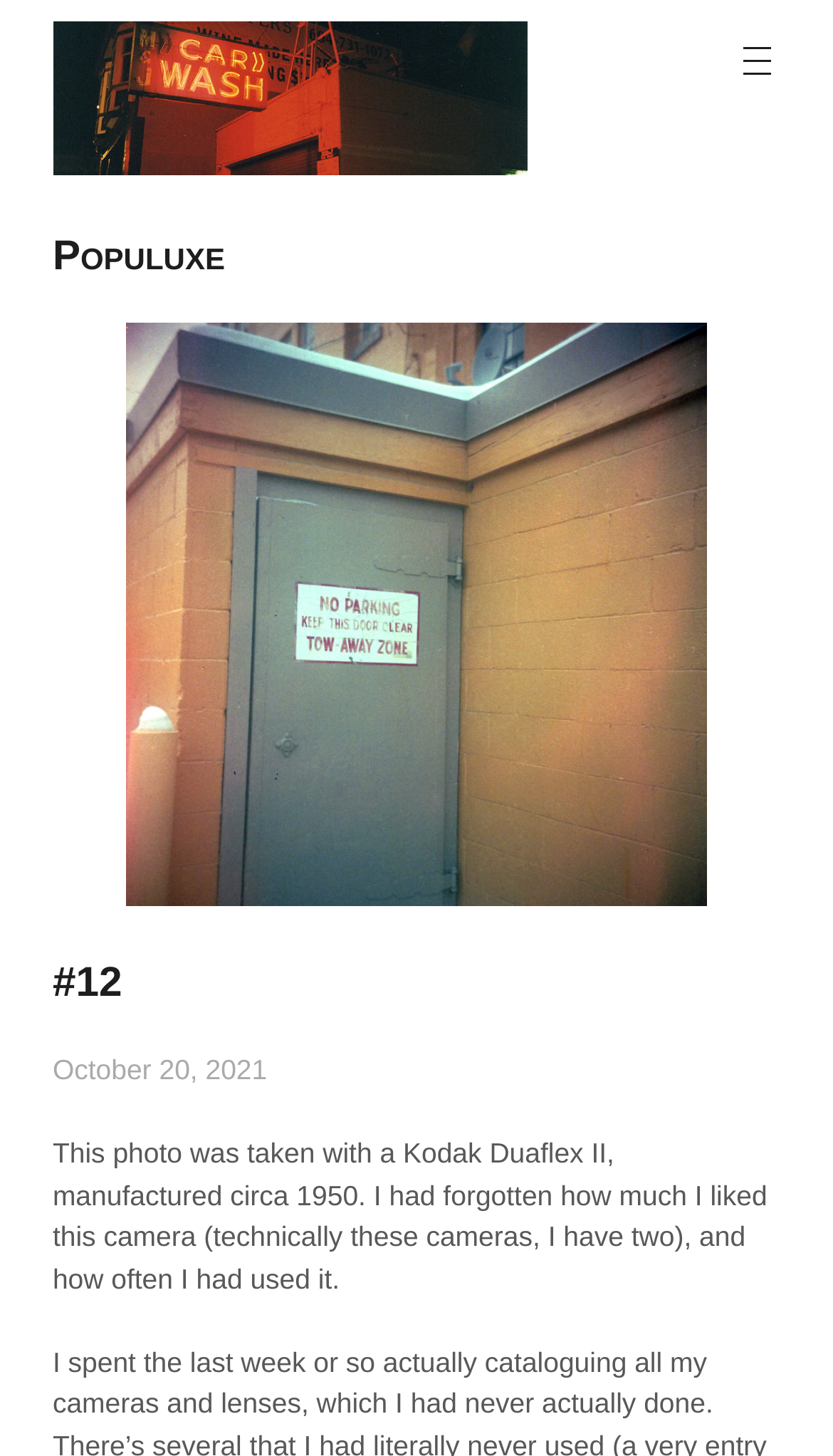What is the name of the website?
Can you give a detailed and elaborate answer to the question?

The name of the website is mentioned in the link element with the text 'Populuxe' which is located at the top of the webpage.